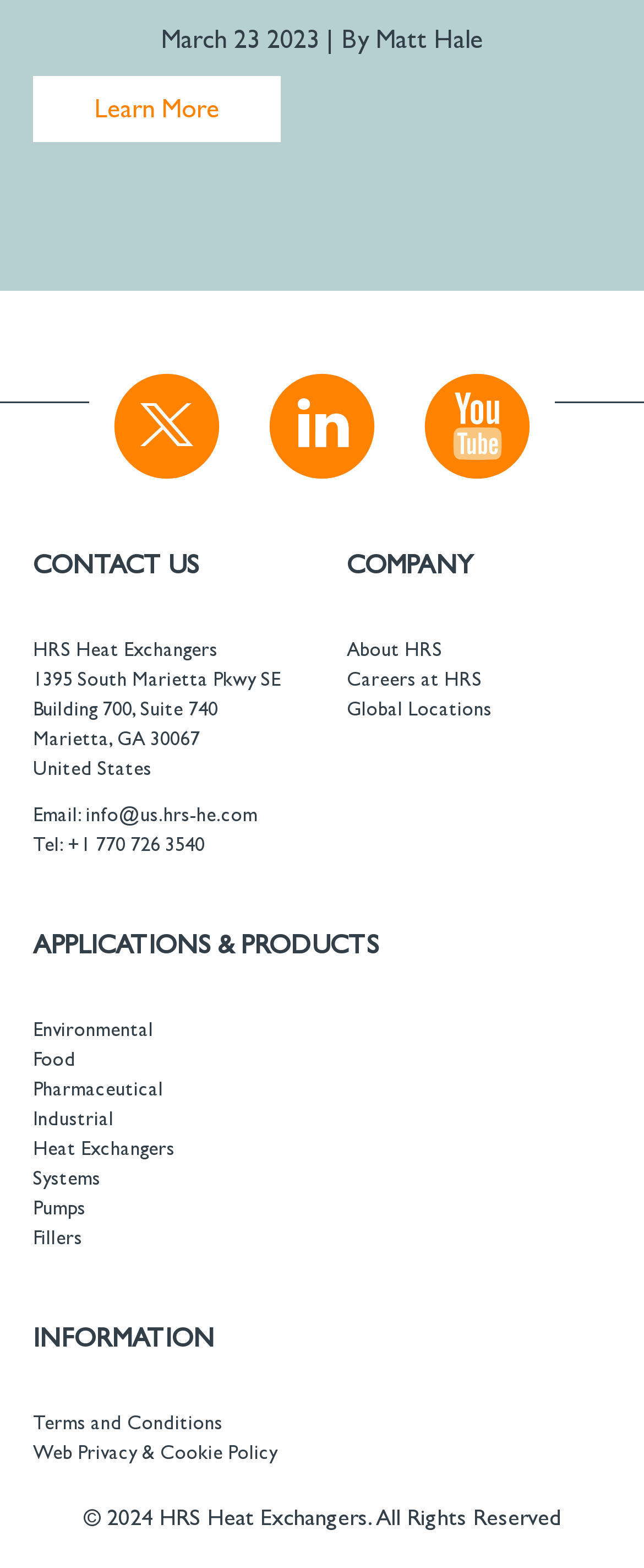What is the company name?
Provide a well-explained and detailed answer to the question.

I found the company name 'HRS Heat Exchangers' in the contact information section, which is located at the top left of the webpage.